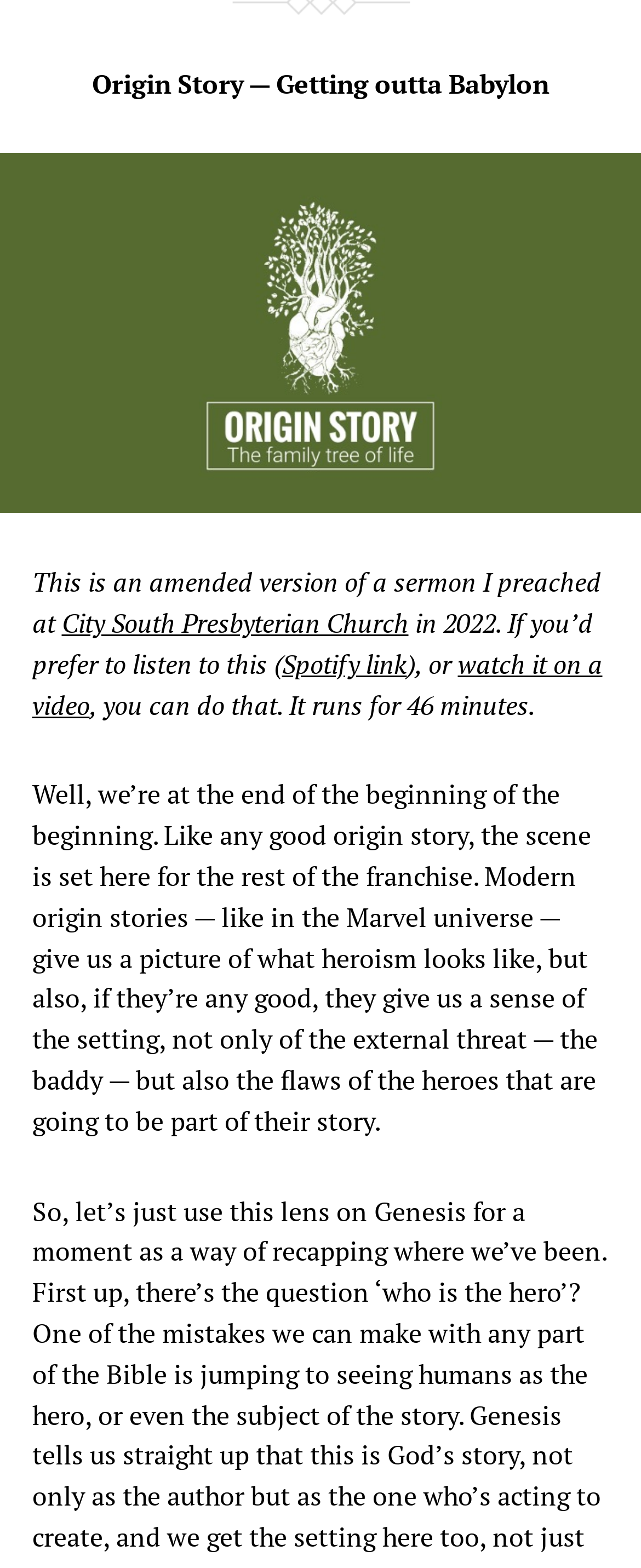Identify the bounding box coordinates for the UI element described as: "watch it on a video".

[0.05, 0.412, 0.94, 0.461]